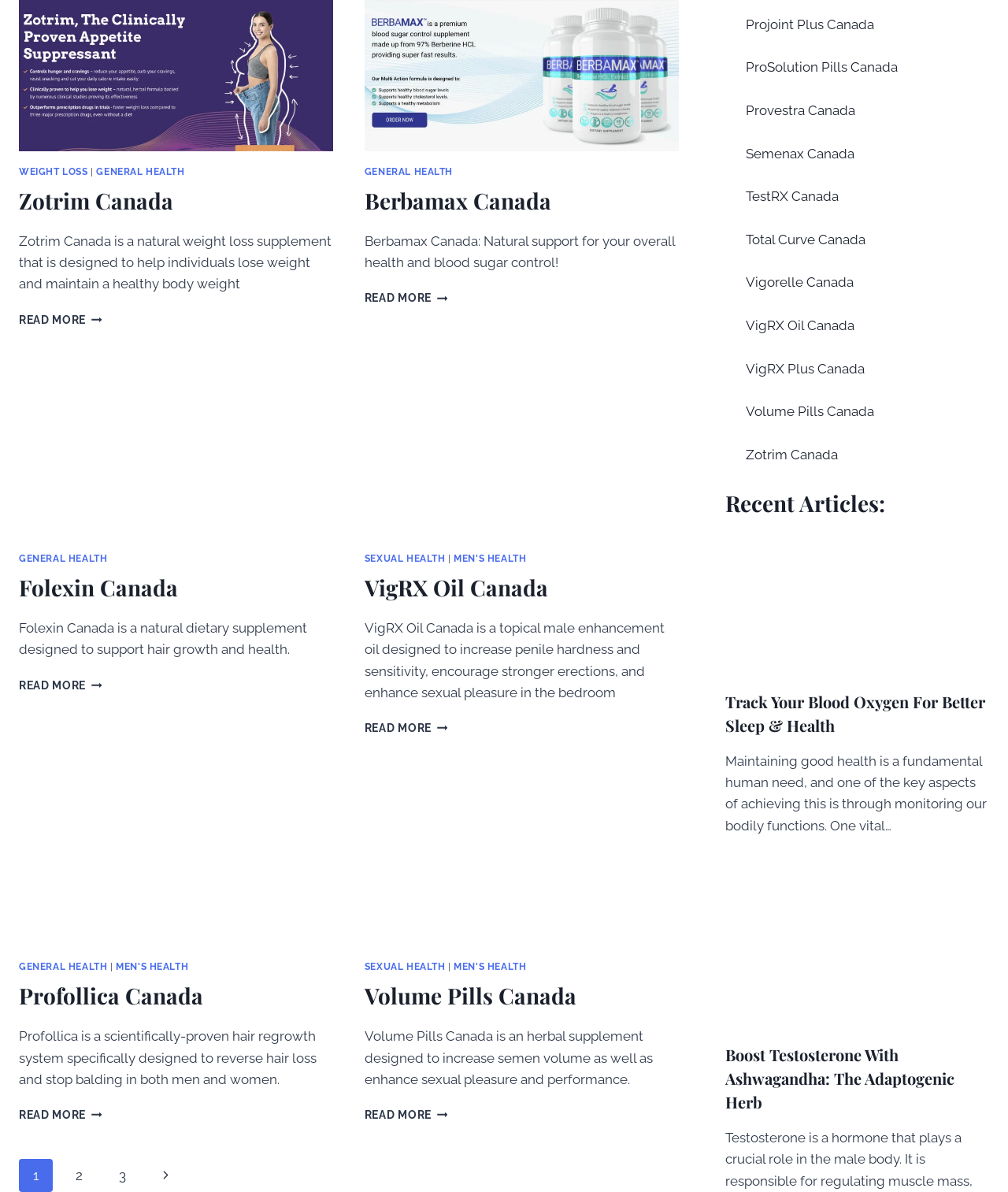Determine the bounding box coordinates of the clickable element to complete this instruction: "Click Folexin Canada". Provide the coordinates in the format of four float numbers between 0 and 1, [left, top, right, bottom].

[0.019, 0.303, 0.33, 0.452]